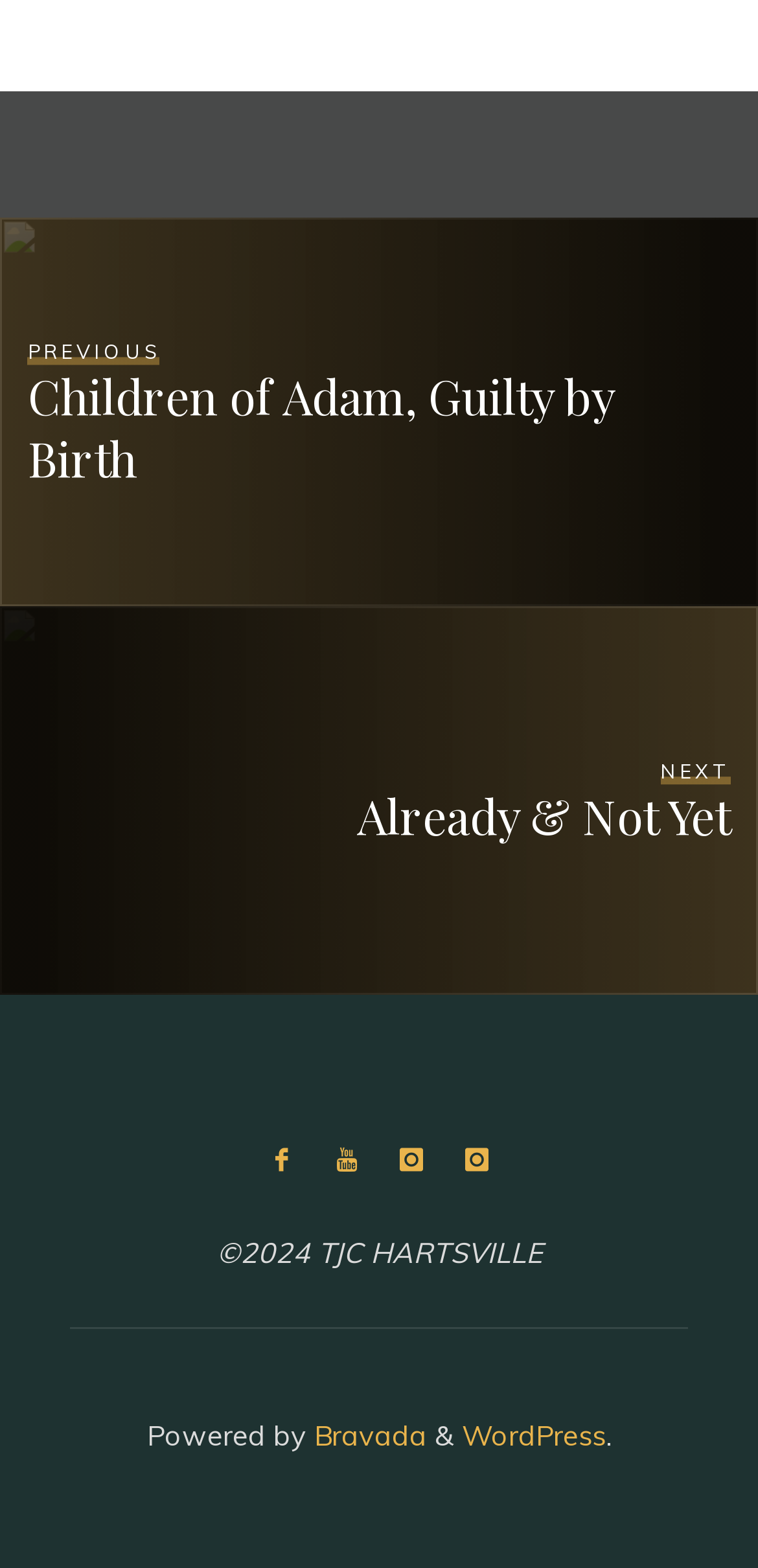What is the name of the platform powering the website?
Provide a one-word or short-phrase answer based on the image.

WordPress